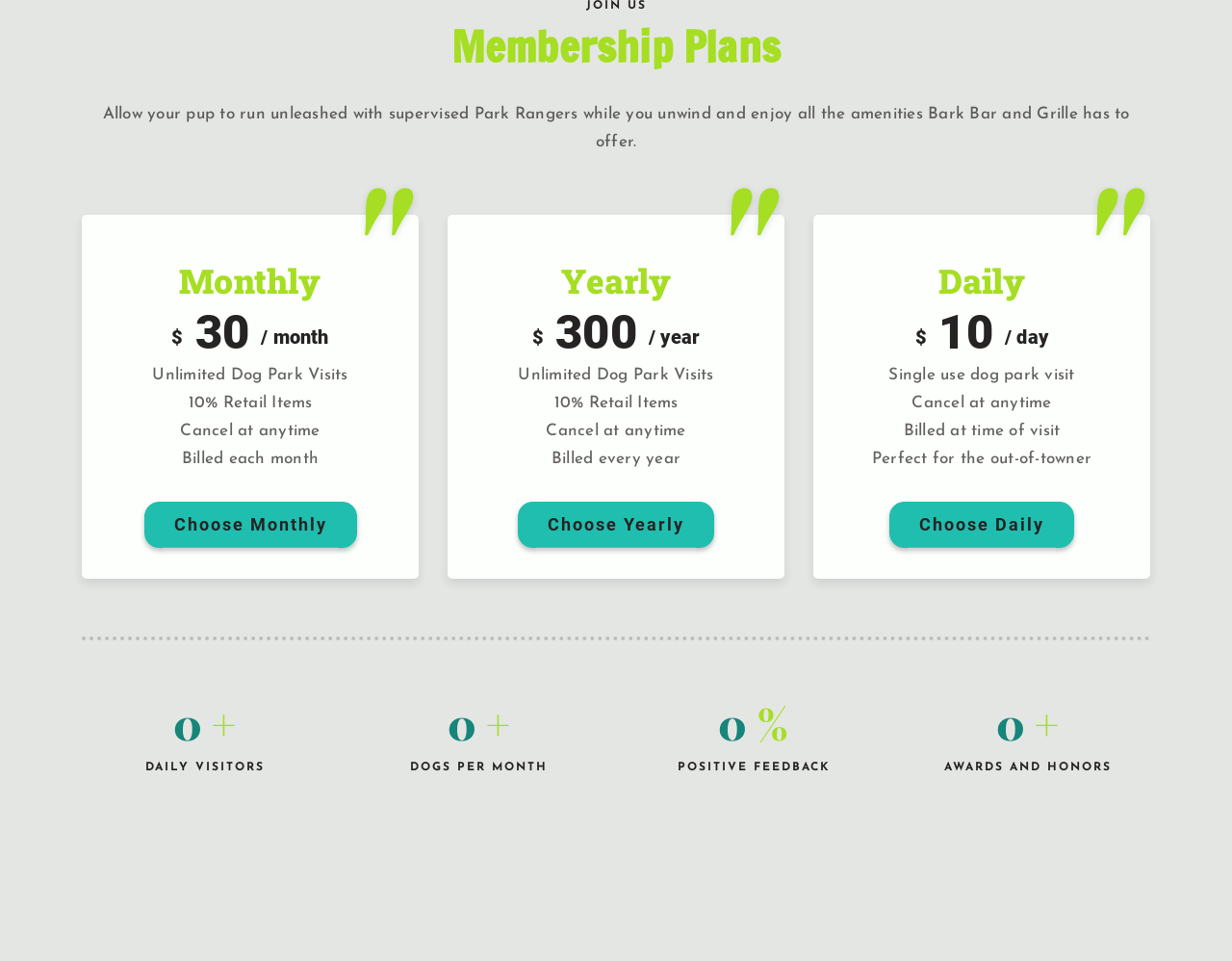What is the membership plan with unlimited dog park visits?
Based on the image, provide a one-word or brief-phrase response.

Monthly